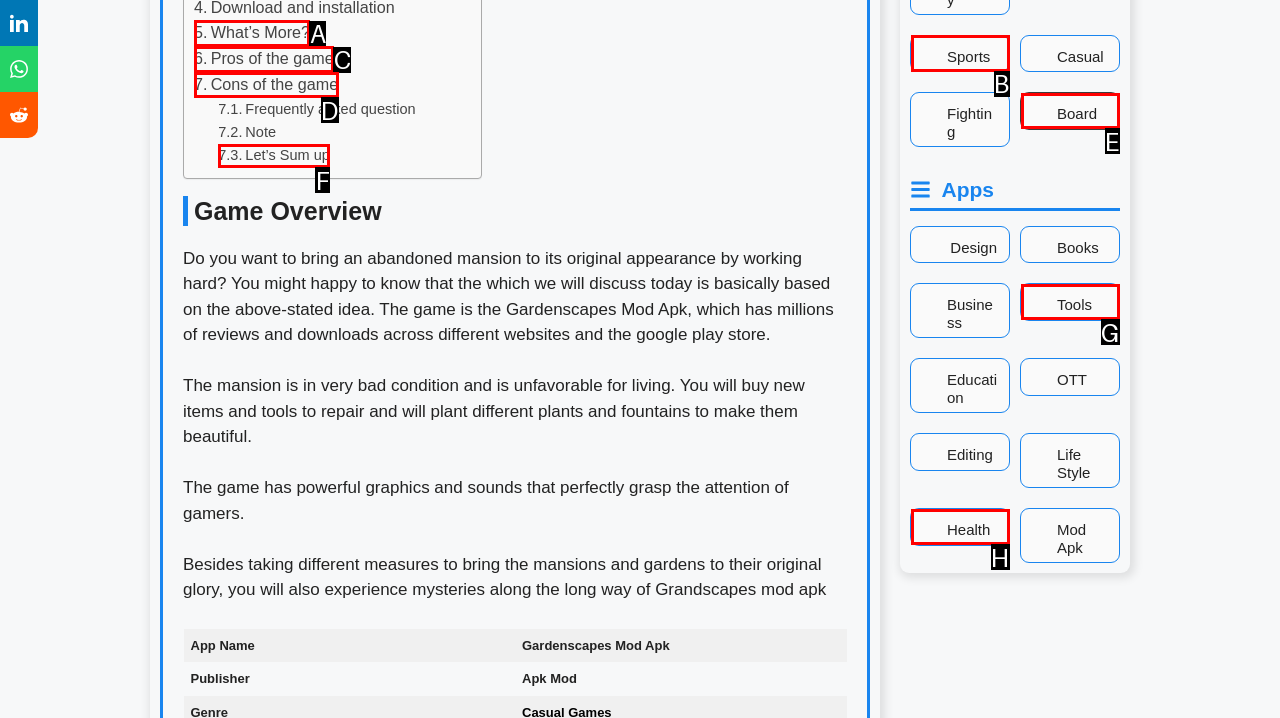Tell me which option best matches this description: May 2021
Answer with the letter of the matching option directly from the given choices.

None